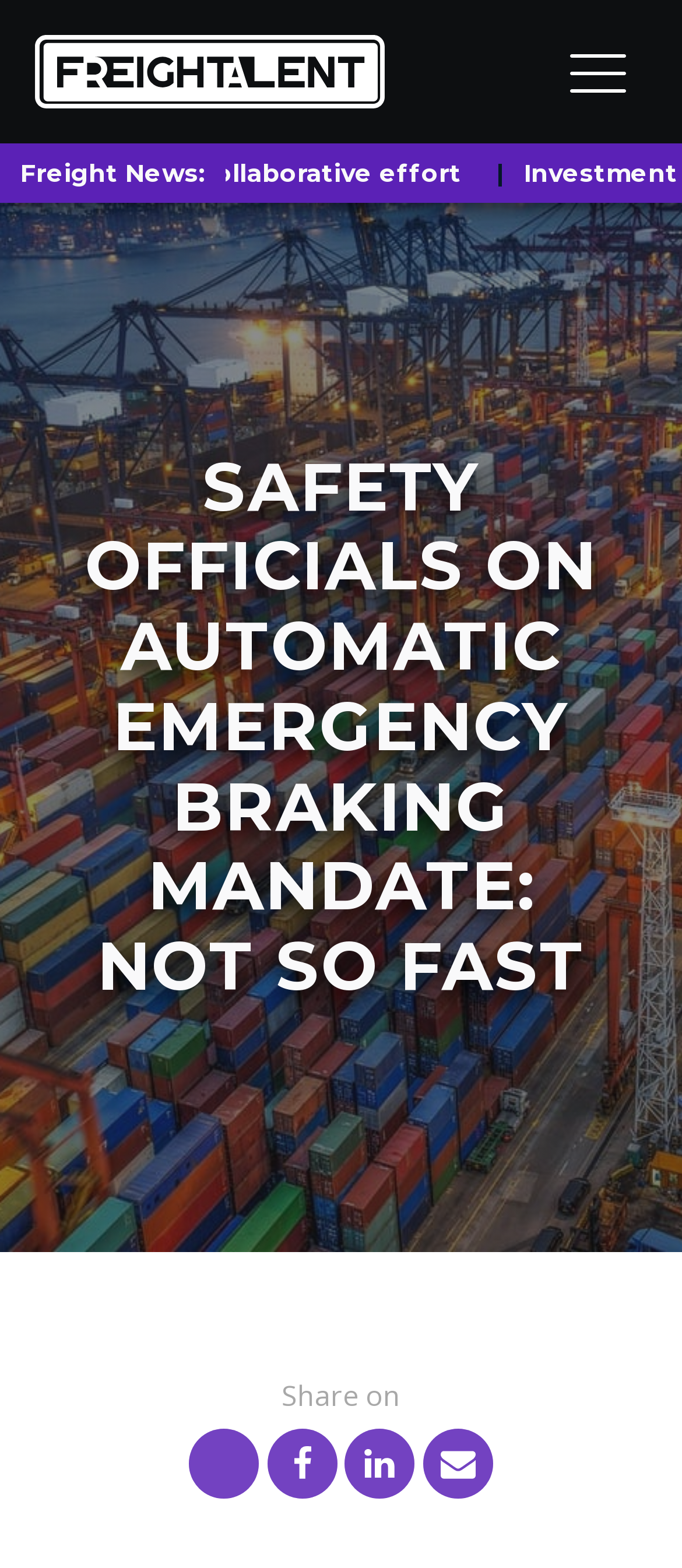Determine the bounding box coordinates for the region that must be clicked to execute the following instruction: "Click on Freightalent logo".

[0.051, 0.022, 0.667, 0.069]